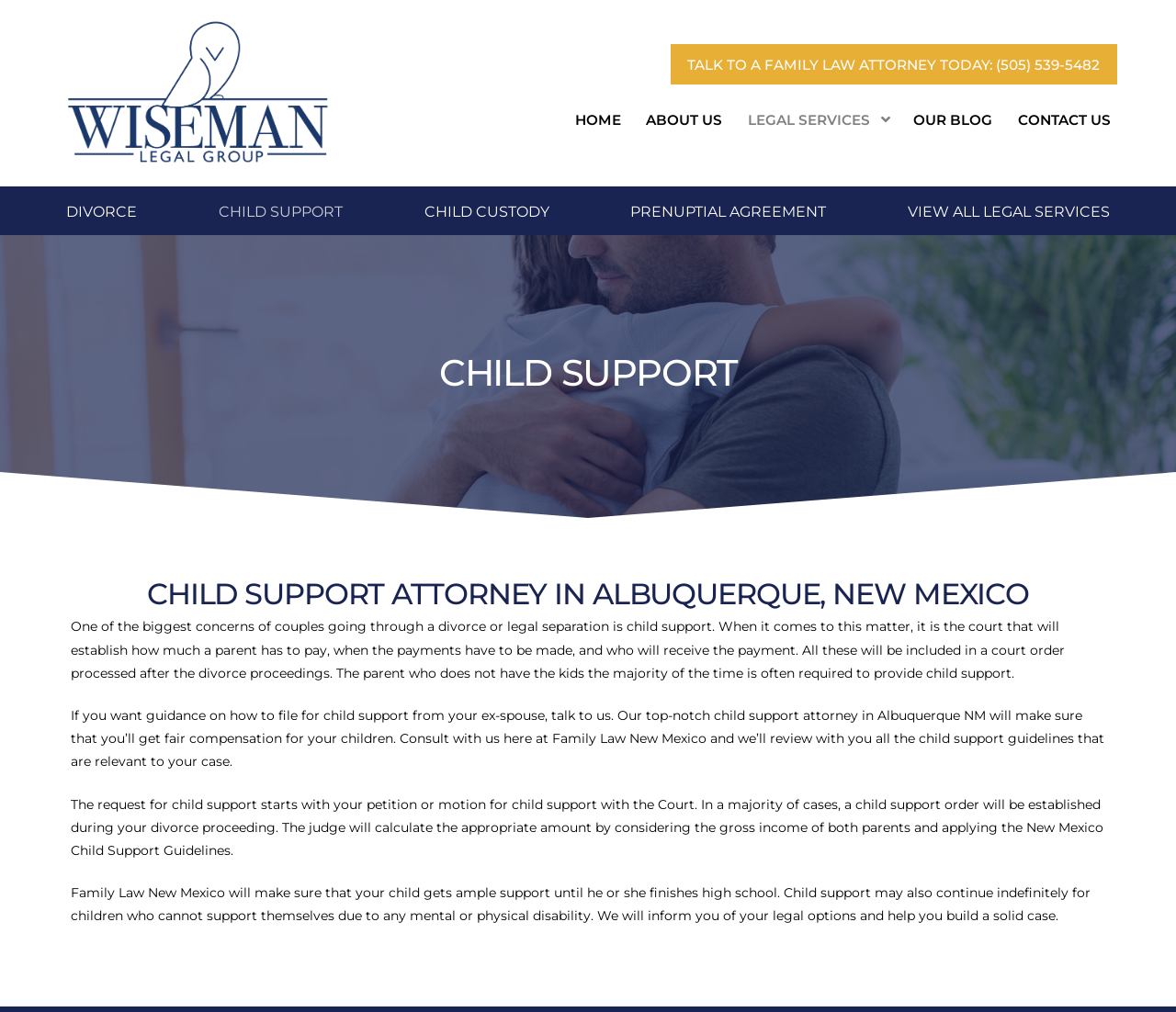Please find the bounding box coordinates in the format (top-left x, top-left y, bottom-right x, bottom-right y) for the given element description. Ensure the coordinates are floating point numbers between 0 and 1. Description: View All Legal Services

[0.765, 0.195, 0.95, 0.232]